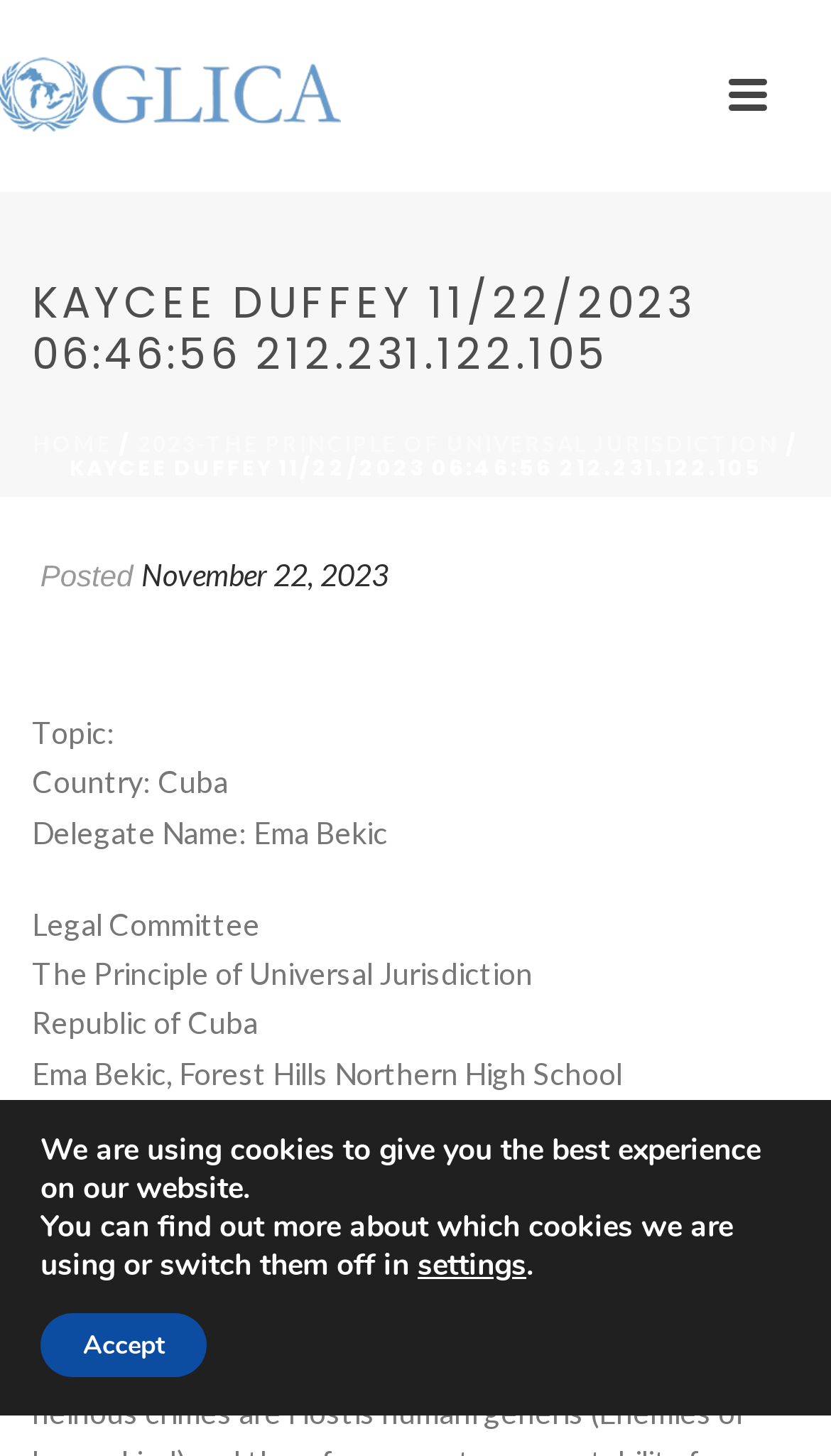What is the topic being discussed?
Respond with a short answer, either a single word or a phrase, based on the image.

The Principle of Universal Jurisdiction